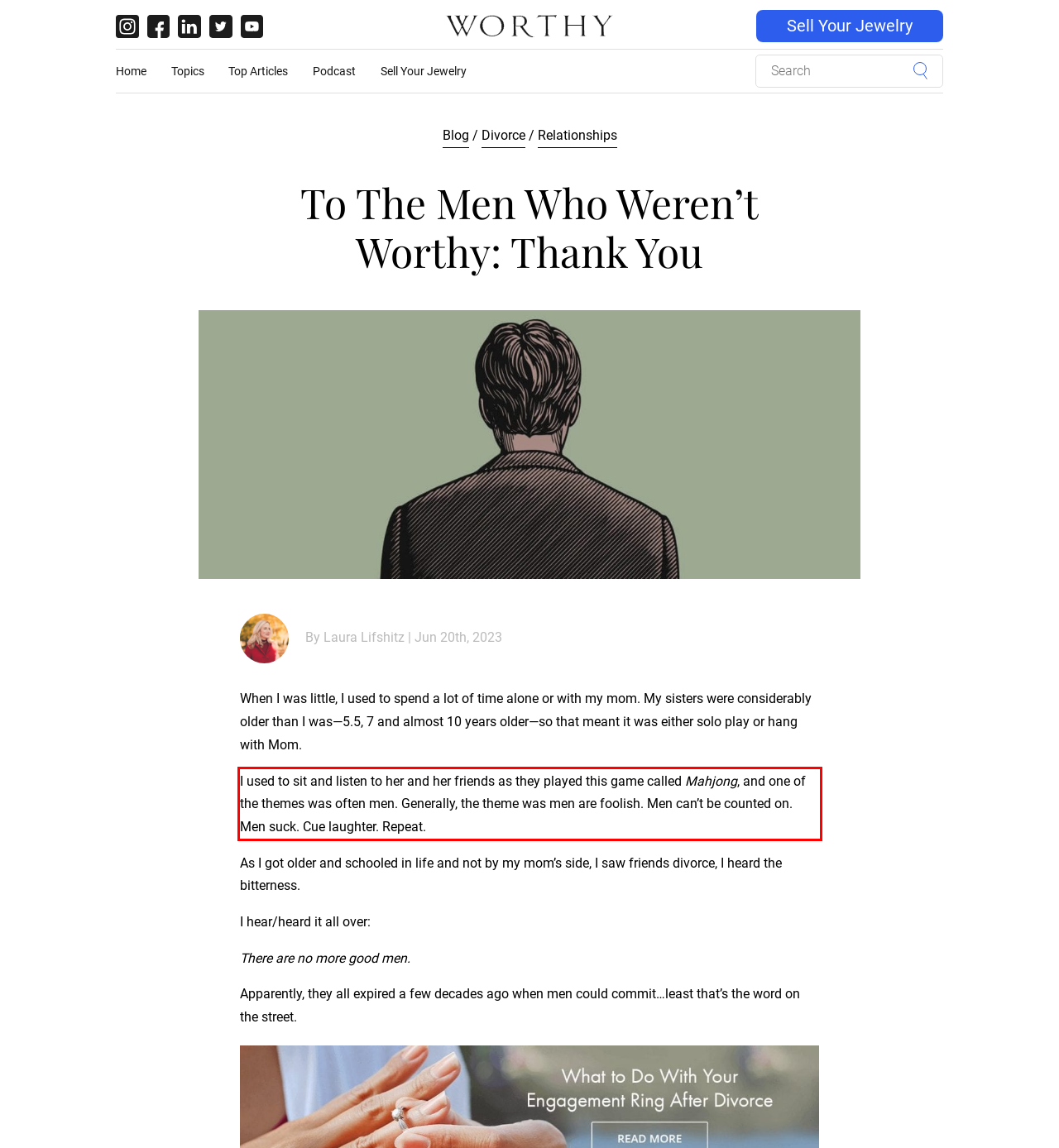You are provided with a screenshot of a webpage that includes a UI element enclosed in a red rectangle. Extract the text content inside this red rectangle.

I used to sit and listen to her and her friends as they played this game called Mahjong, and one of the themes was often men. Generally, the theme was men are foolish. Men can’t be counted on. Men suck. Cue laughter. Repeat.